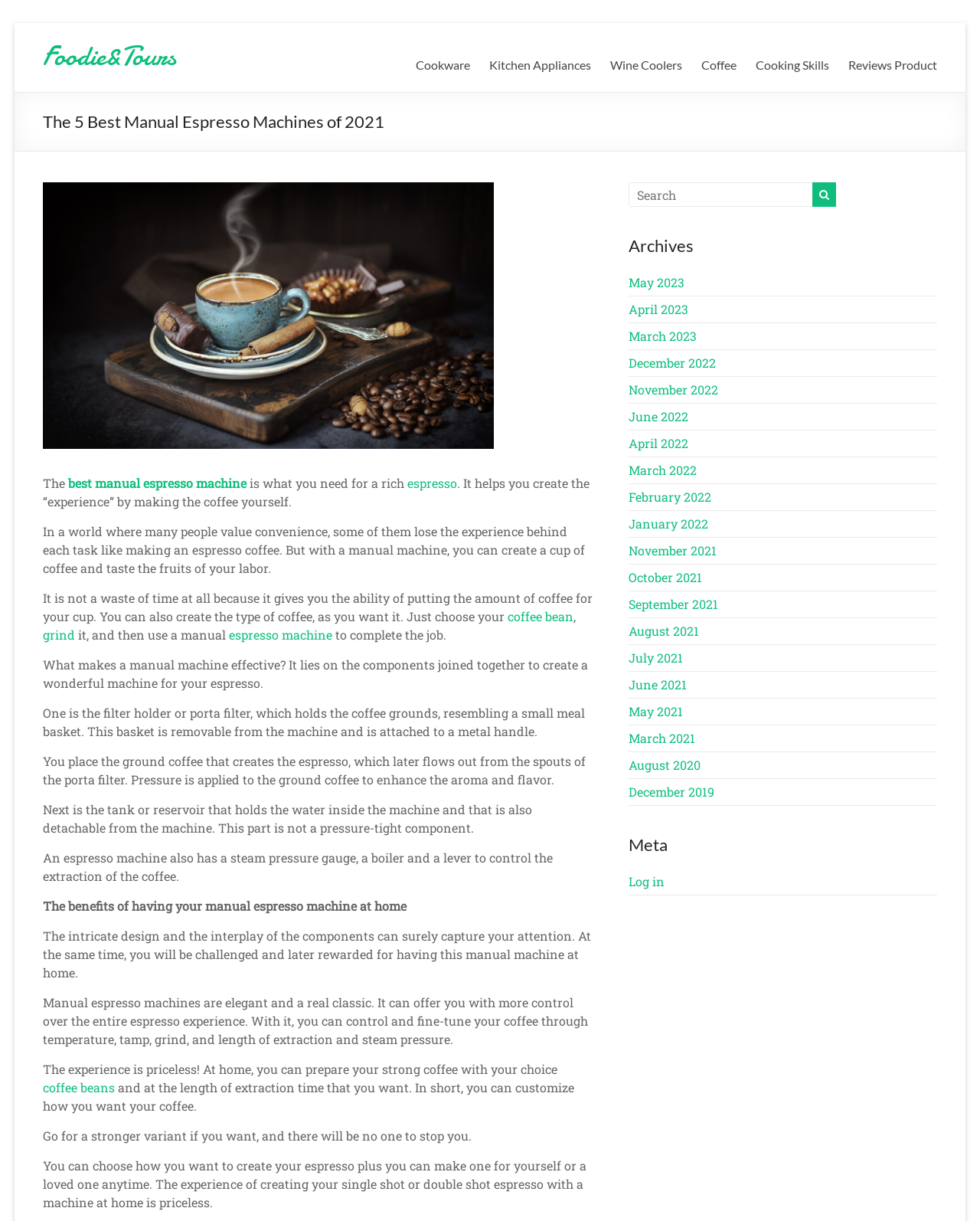Indicate the bounding box coordinates of the clickable region to achieve the following instruction: "Click on the 'Coffee' link."

[0.715, 0.044, 0.751, 0.063]